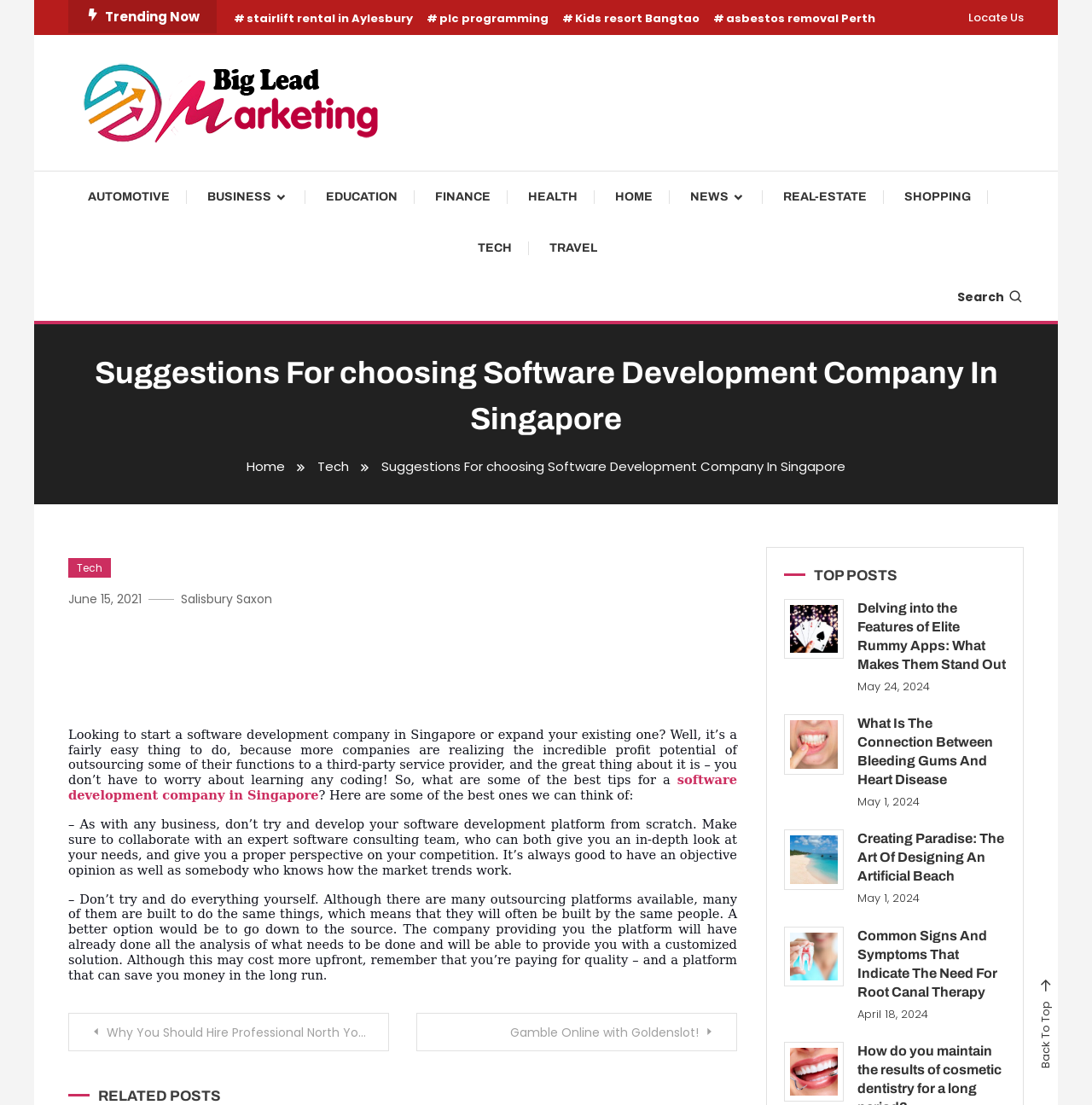What is the category of the post 'Delving into the Features of Elite Rummy Apps: What Makes Them Stand Out'?
Please give a detailed and elaborate answer to the question based on the image.

The category of the post can be determined by looking at the breadcrumbs navigation at the top of the webpage, which shows that the post is under the 'Tech' category.